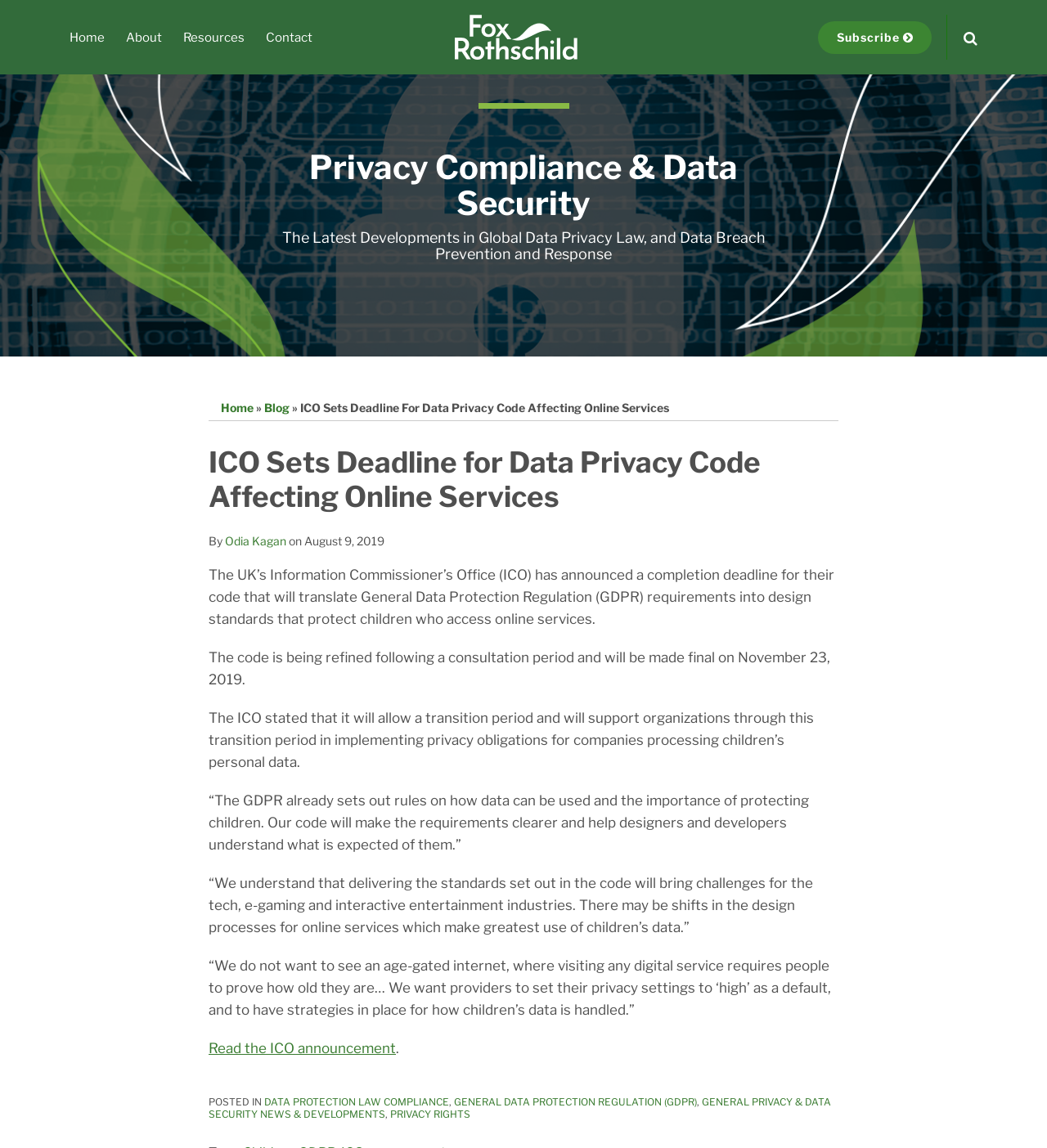Respond with a single word or phrase to the following question:
What is the topic of the article?

Data privacy code